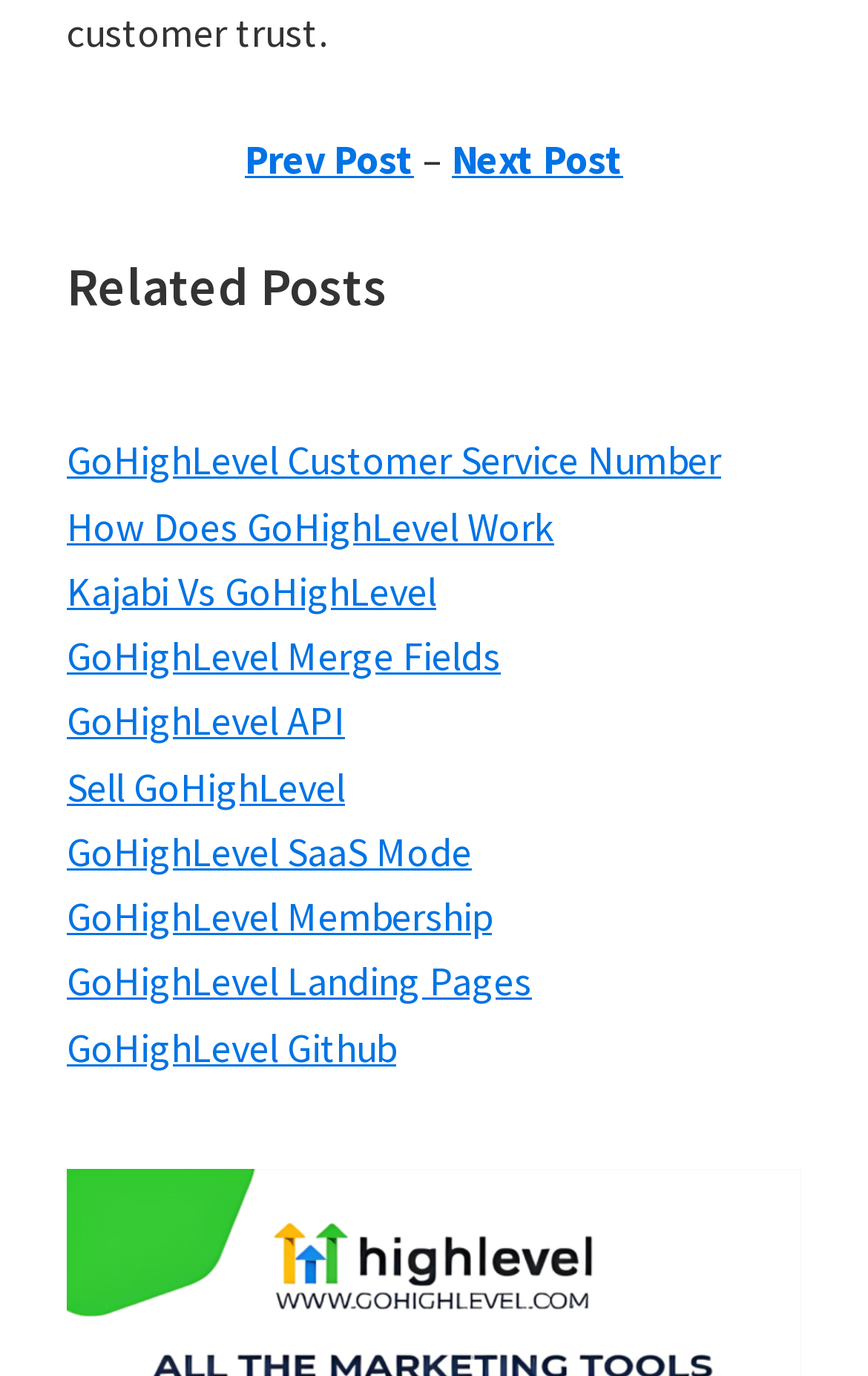Please identify the bounding box coordinates of the element that needs to be clicked to perform the following instruction: "Type in the reply textbox".

None